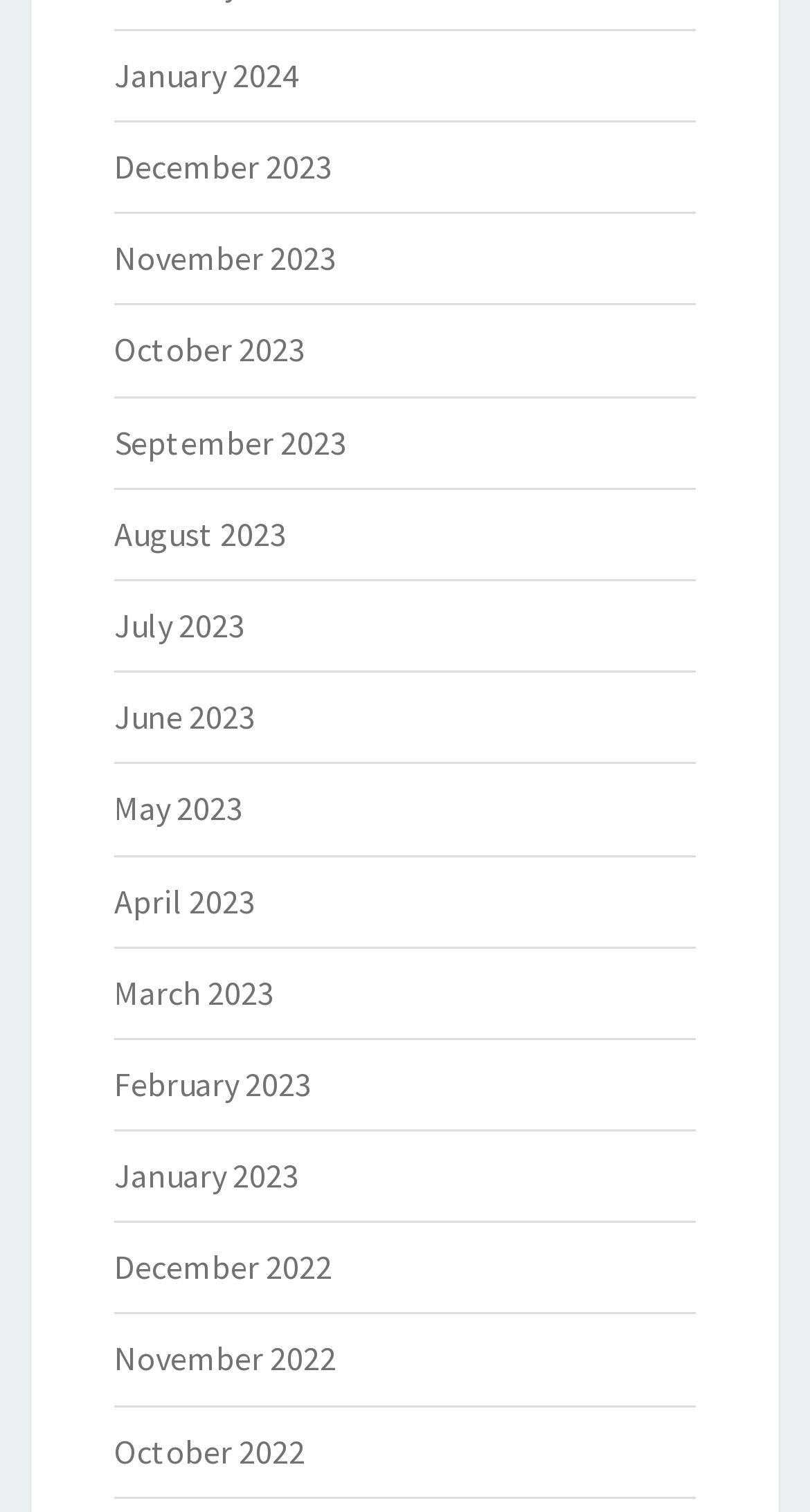How many months are listed?
Based on the image, give a concise answer in the form of a single word or short phrase.

12